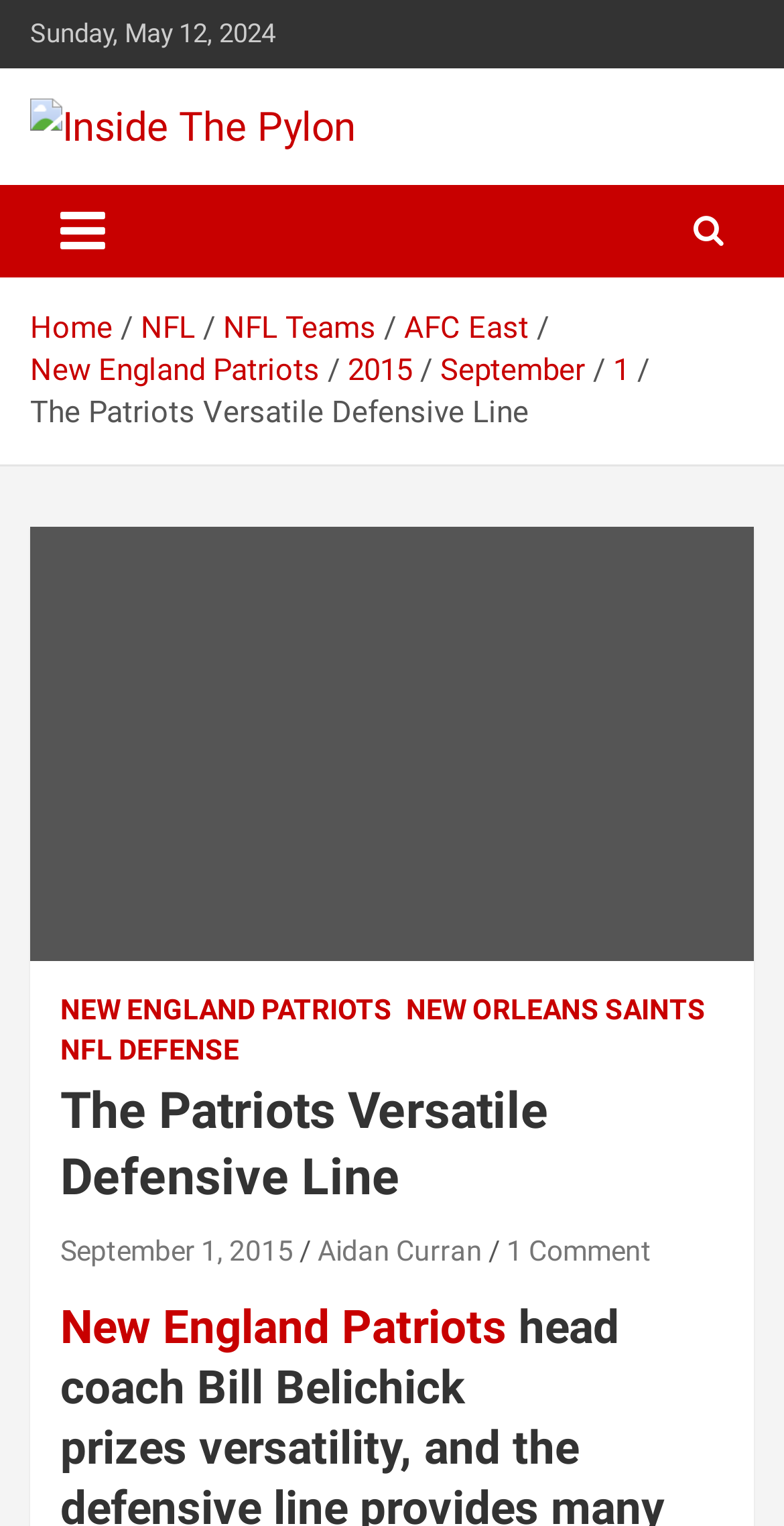Predict the bounding box of the UI element based on this description: "New Orleans Saints".

[0.518, 0.65, 0.9, 0.676]